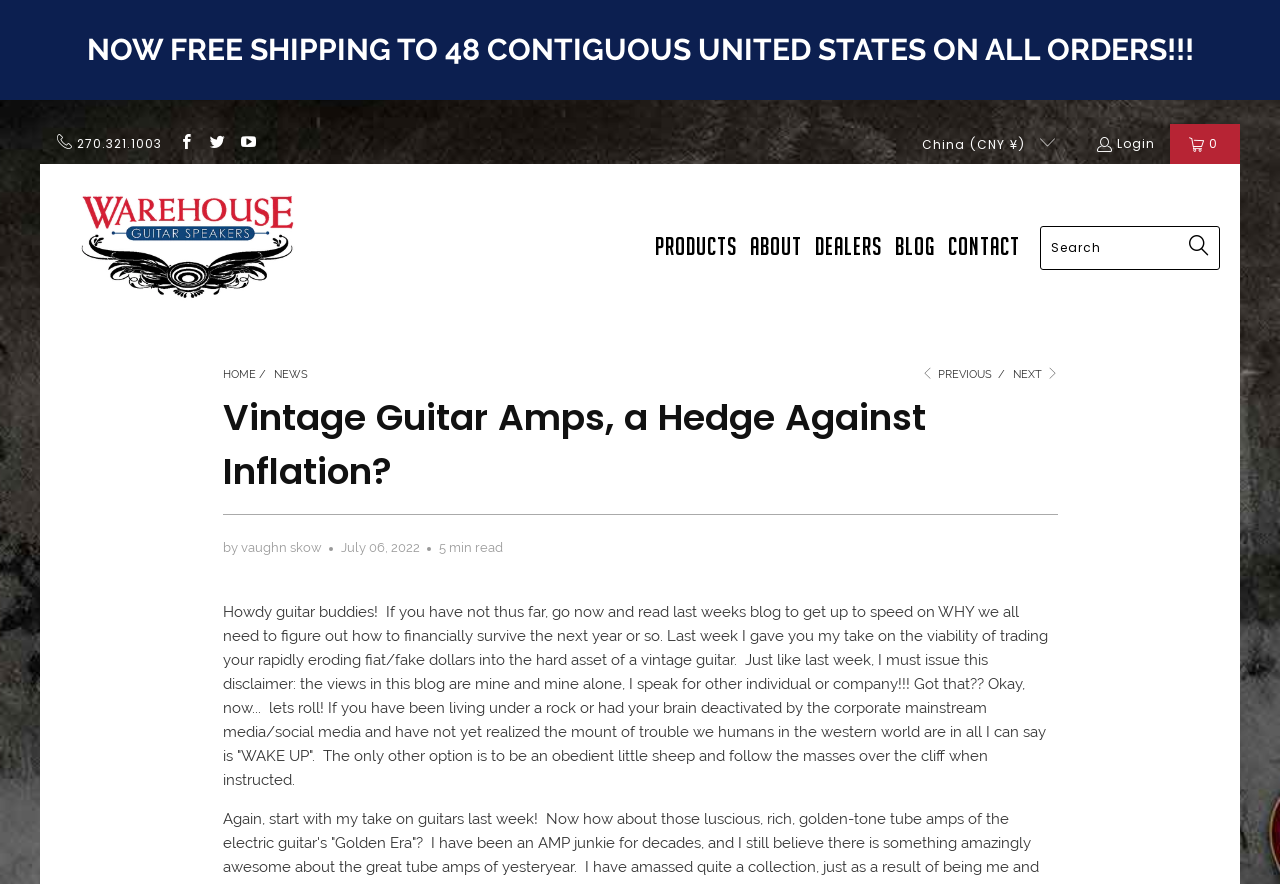Provide a thorough and detailed response to the question by examining the image: 
What is the free shipping policy?

I found this information by looking at the StaticText element with the text 'NOW FREE SHIPPING TO 48 CONTIGUOUS UNITED STATES ON ALL ORDERS!!!' which is located at the top of the webpage, indicating that the website offers free shipping to 48 contiguous US states on all orders.